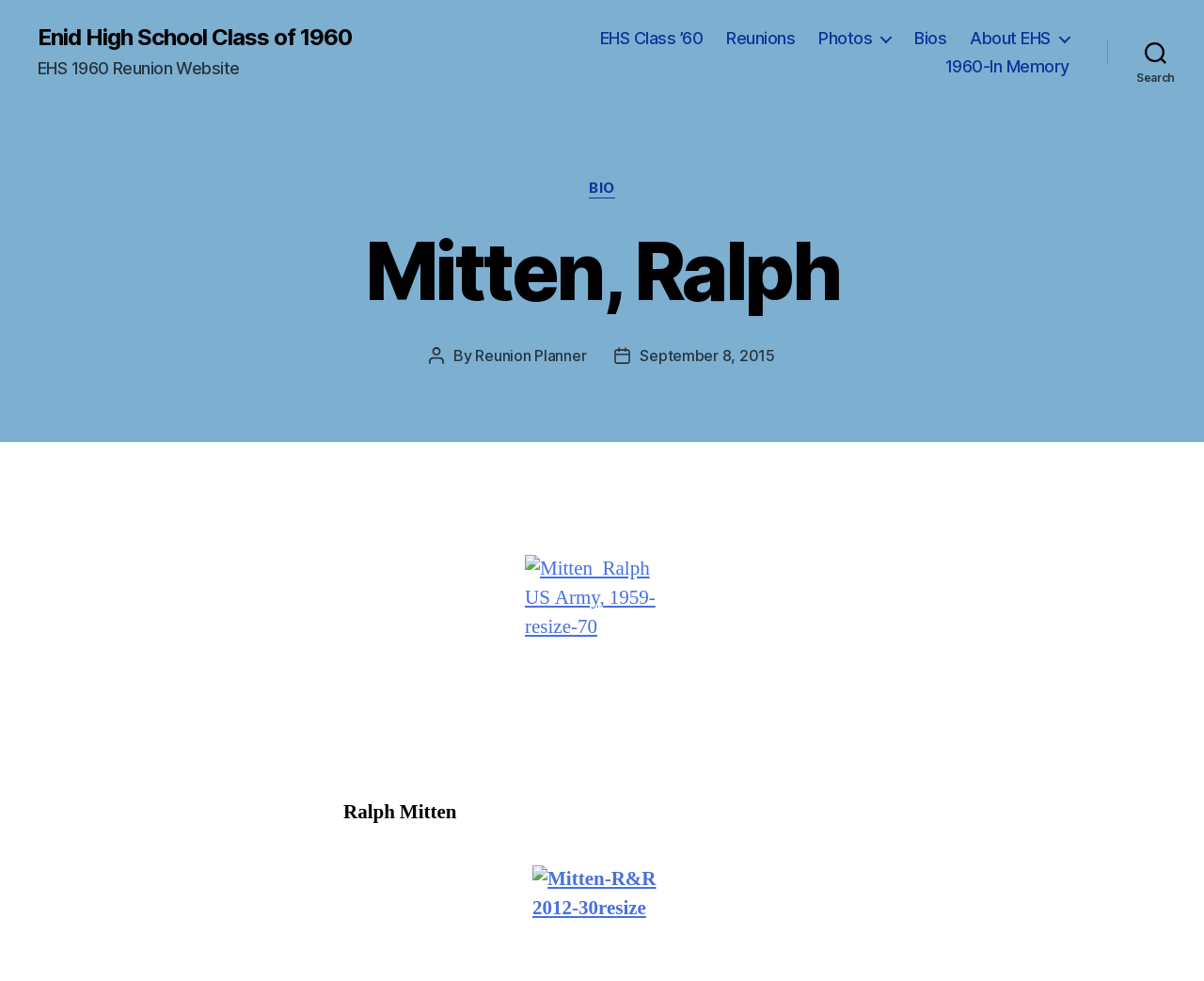Based on the element description Reunion Planner, identify the bounding box coordinates for the UI element. The coordinates should be in the format (top-left x, top-left y, bottom-right x, bottom-right y) and within the 0 to 1 range.

[0.395, 0.353, 0.487, 0.372]